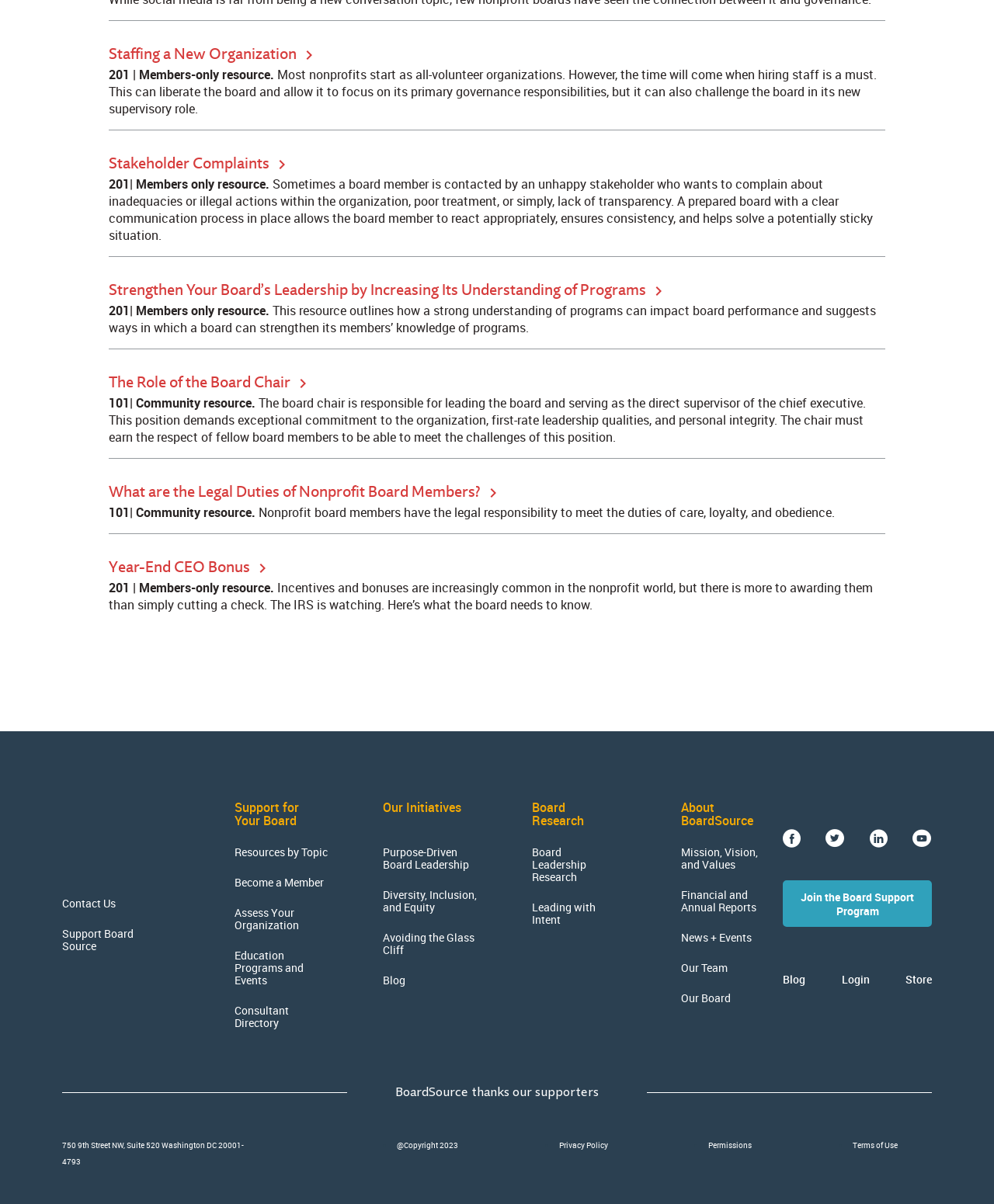Please predict the bounding box coordinates of the element's region where a click is necessary to complete the following instruction: "Contact Us". The coordinates should be represented by four float numbers between 0 and 1, i.e., [left, top, right, bottom].

[0.062, 0.745, 0.116, 0.755]